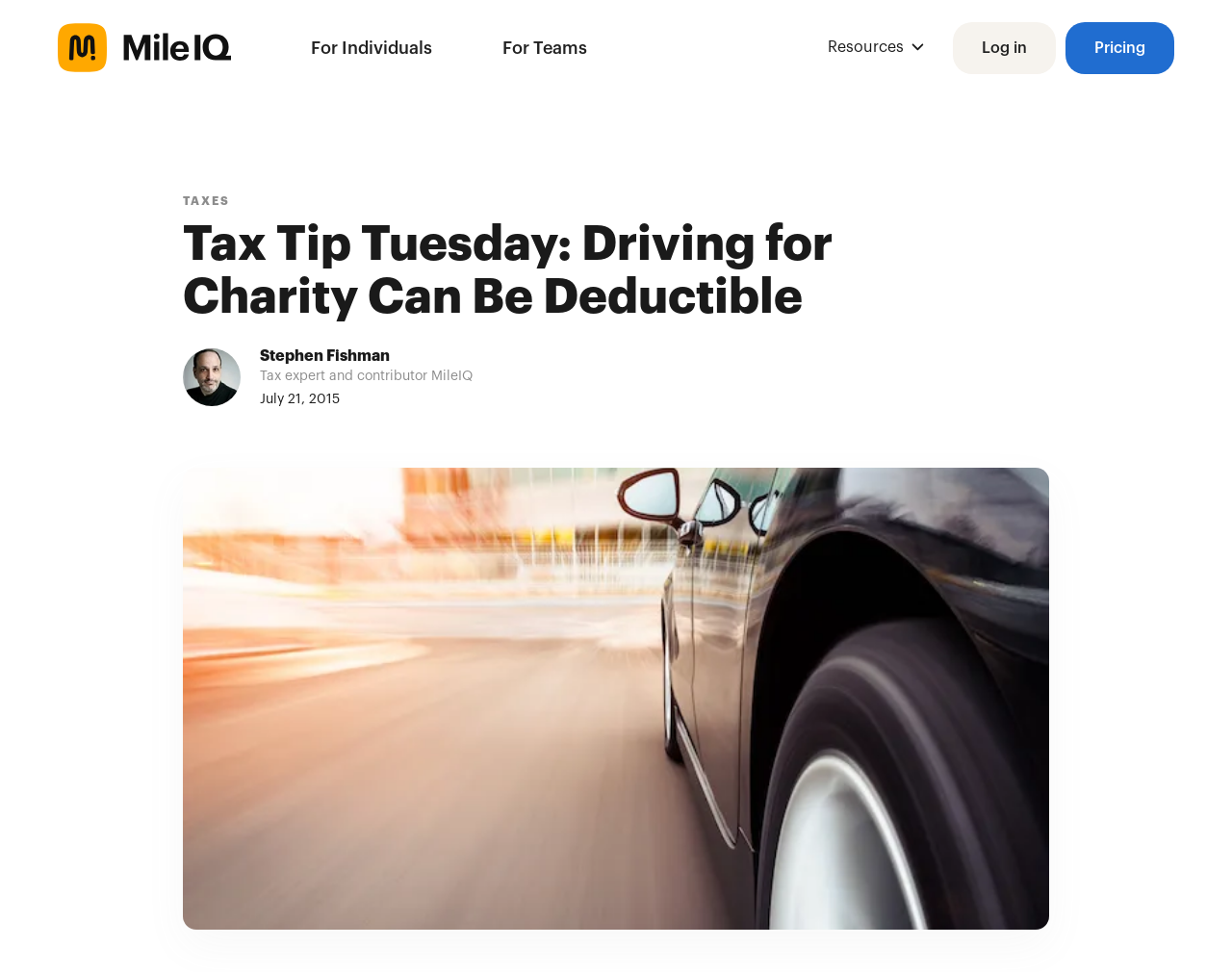Use the information in the screenshot to answer the question comprehensively: What is the date of the article?

I found the date 'July 21, 2015' in the static text element, which is located below the author's name and description. This suggests that the article was published on this date.